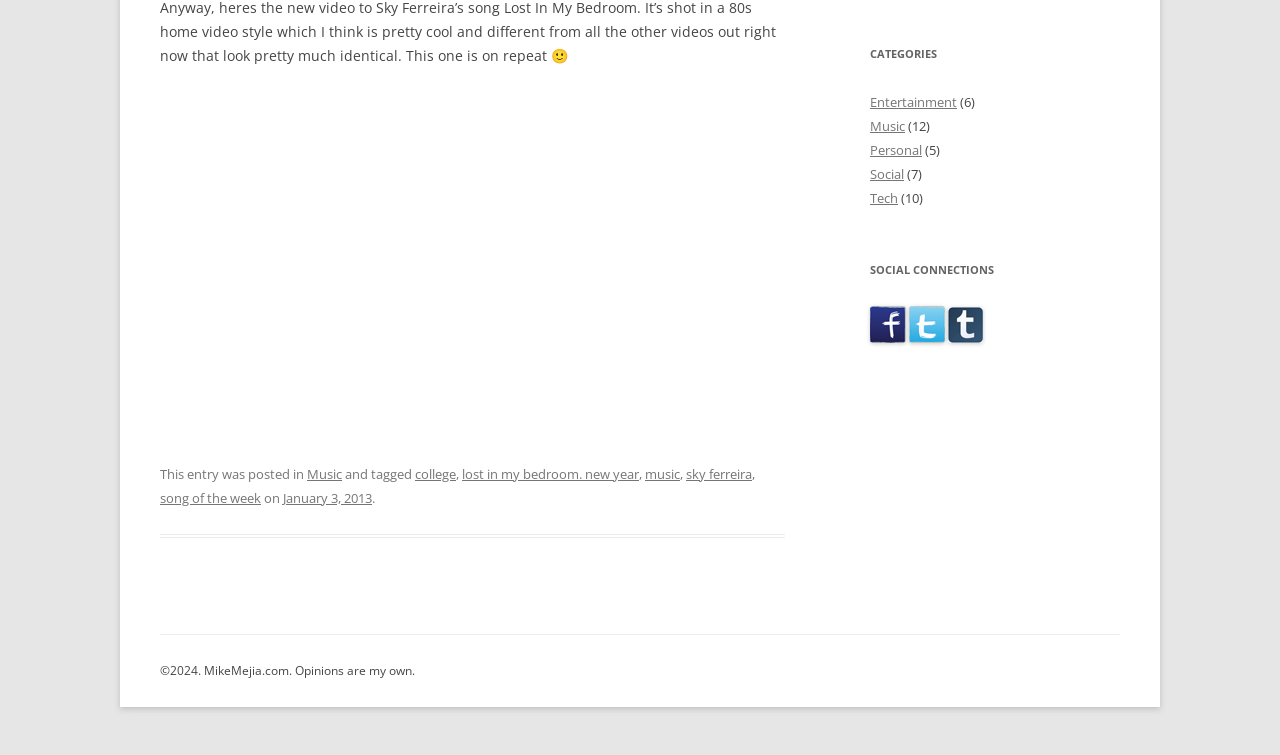From the given element description: "Social", find the bounding box for the UI element. Provide the coordinates as four float numbers between 0 and 1, in the order [left, top, right, bottom].

[0.68, 0.219, 0.706, 0.243]